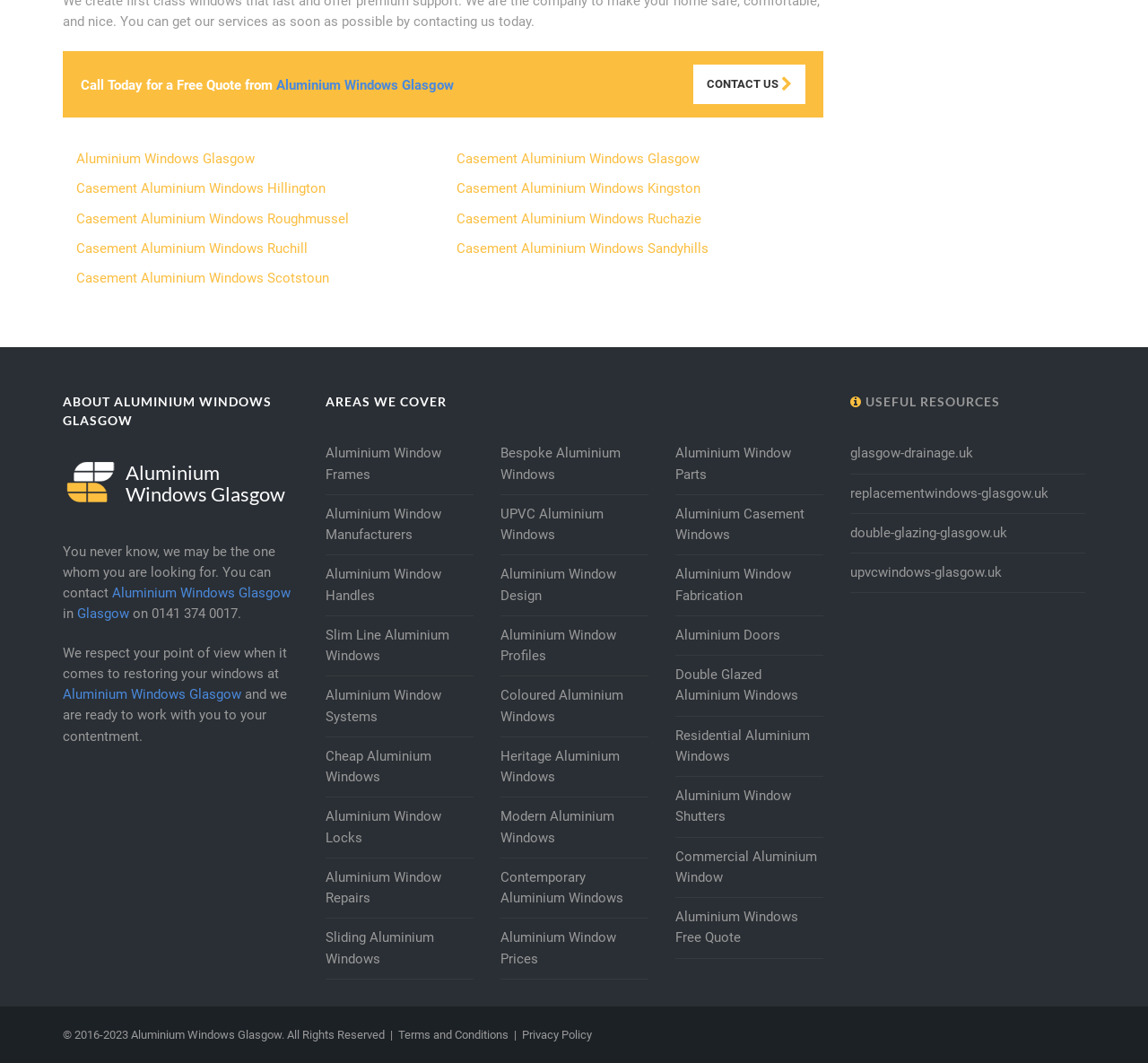Could you highlight the region that needs to be clicked to execute the instruction: "Learn about 'Casement Aluminium Windows Glasgow'"?

[0.397, 0.142, 0.609, 0.157]